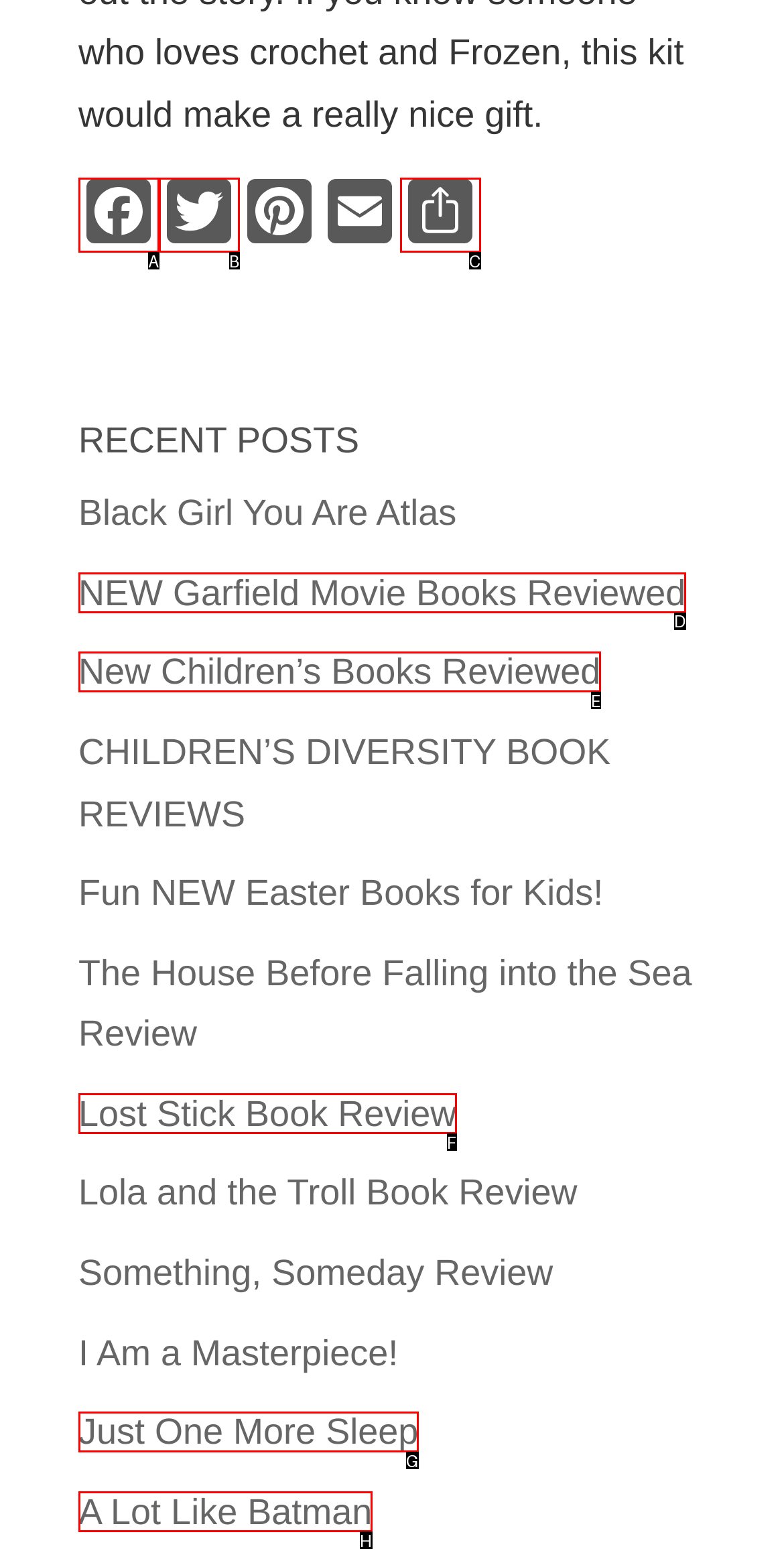Select the letter that aligns with the description: Facebook. Answer with the letter of the selected option directly.

A